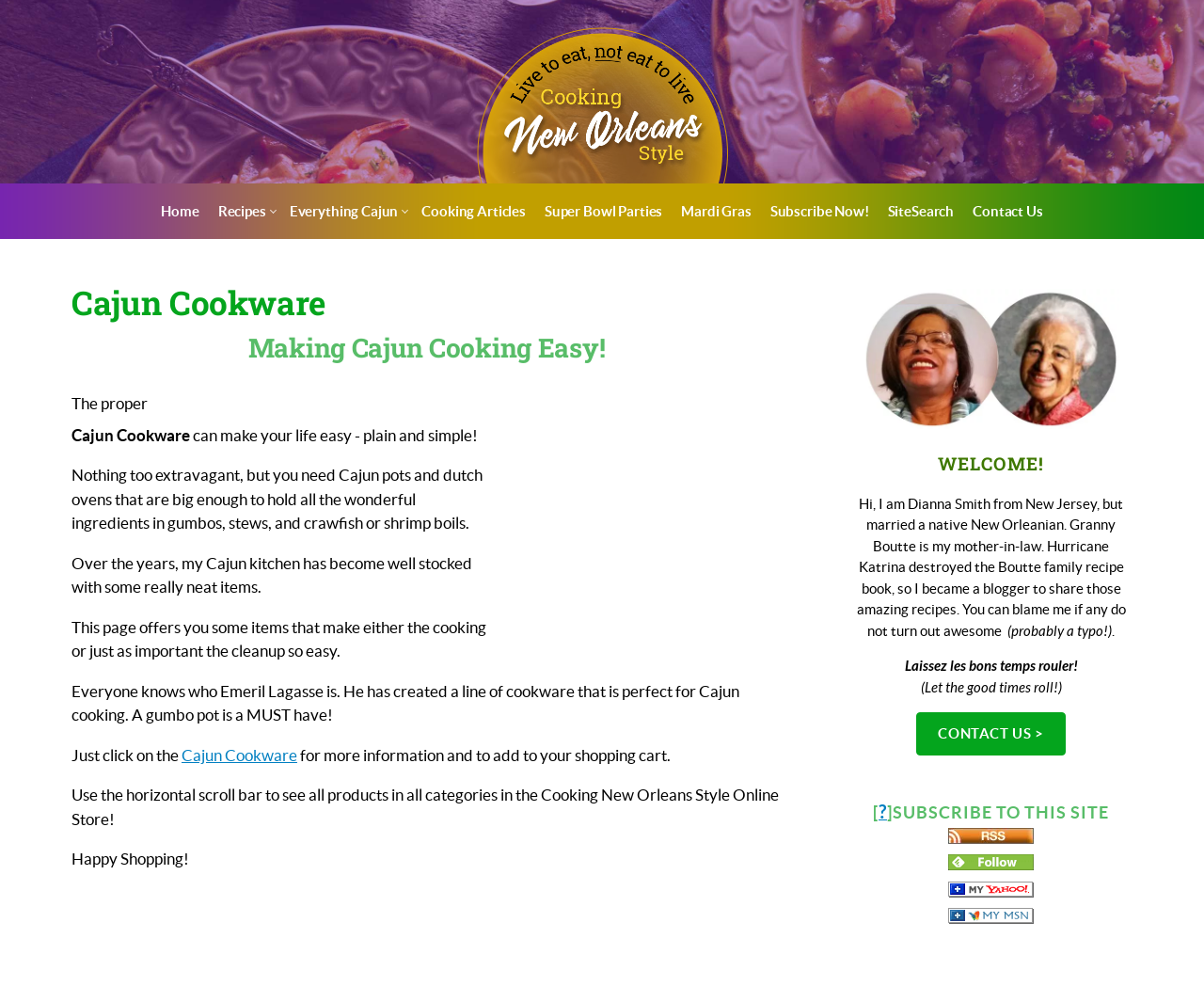What is the purpose of the webpage?
Respond with a short answer, either a single word or a phrase, based on the image.

To share Cajun recipes and cookware